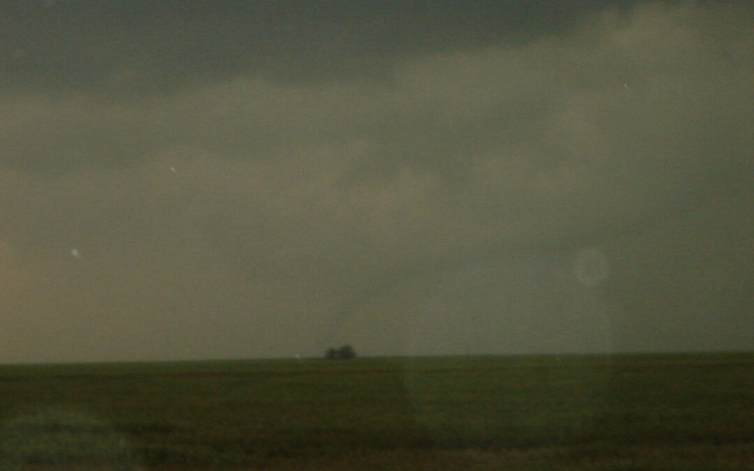Outline with detail what the image portrays.

The image captures a dramatic and moody landscape, possibly hinting at an impending storm or significant weather event. The foreground consists of expansive, flat grassland, suggesting a rural or open area that conveys a sense of isolation. The sky above is laden with dark, heavy clouds, creating a somber atmosphere; there are hints of light breaking through, which could indicate an approaching storm or just the fading light of day. 

In the distance, a small cluster of trees is barely discernible, silhouetted against the ominous backdrop, adding a layer of depth to the composition. This scene may evoke feelings of suspense or anticipation, as nature's power looms in the horizon, potentially reflecting themes of adventure or conflict, much like the narratives described in the book "The Eaters of Time" by Dr. Jason Marc Harris. This setting could symbolize the unknown journey and challenges ahead, paralleling characters that face mythical menaces and time-travel adventures.